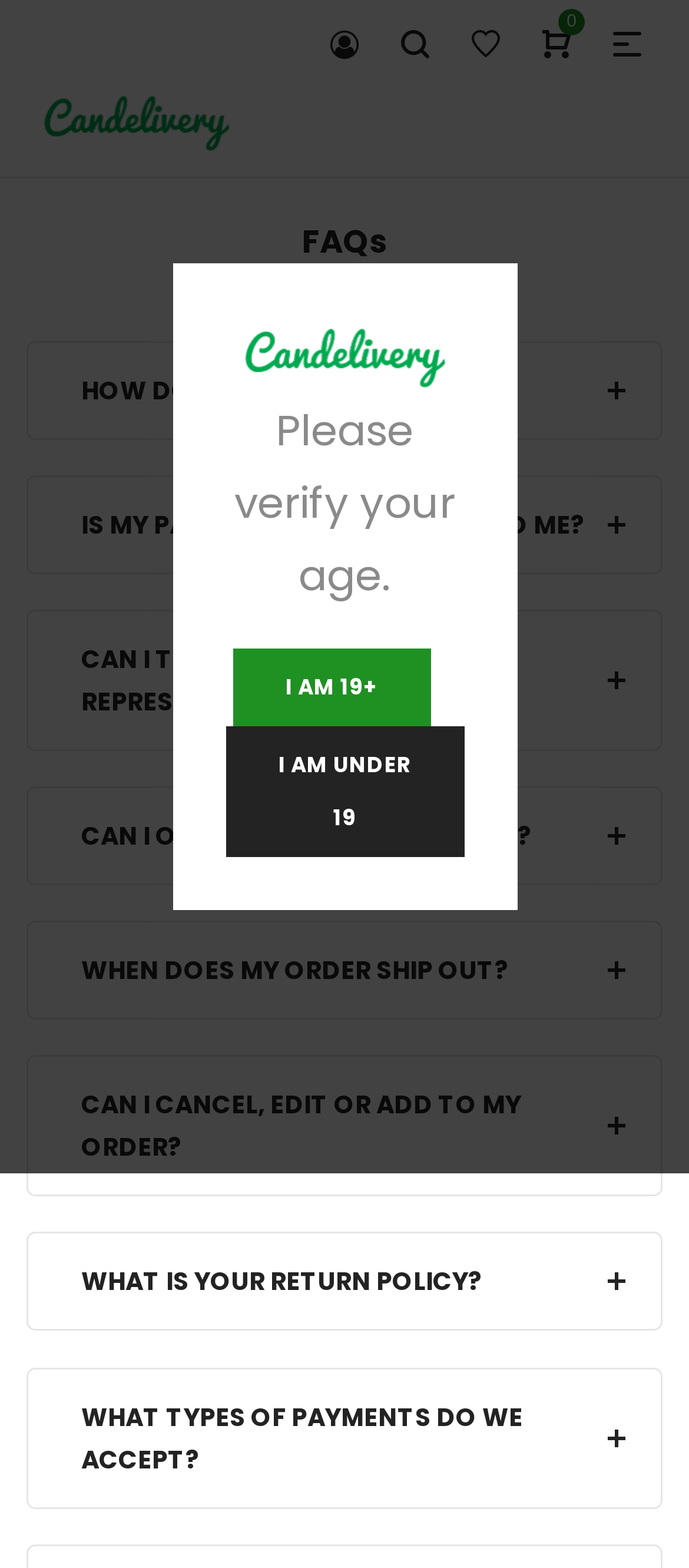Show the bounding box coordinates of the region that should be clicked to follow the instruction: "Verify your age."

[0.337, 0.413, 0.624, 0.463]